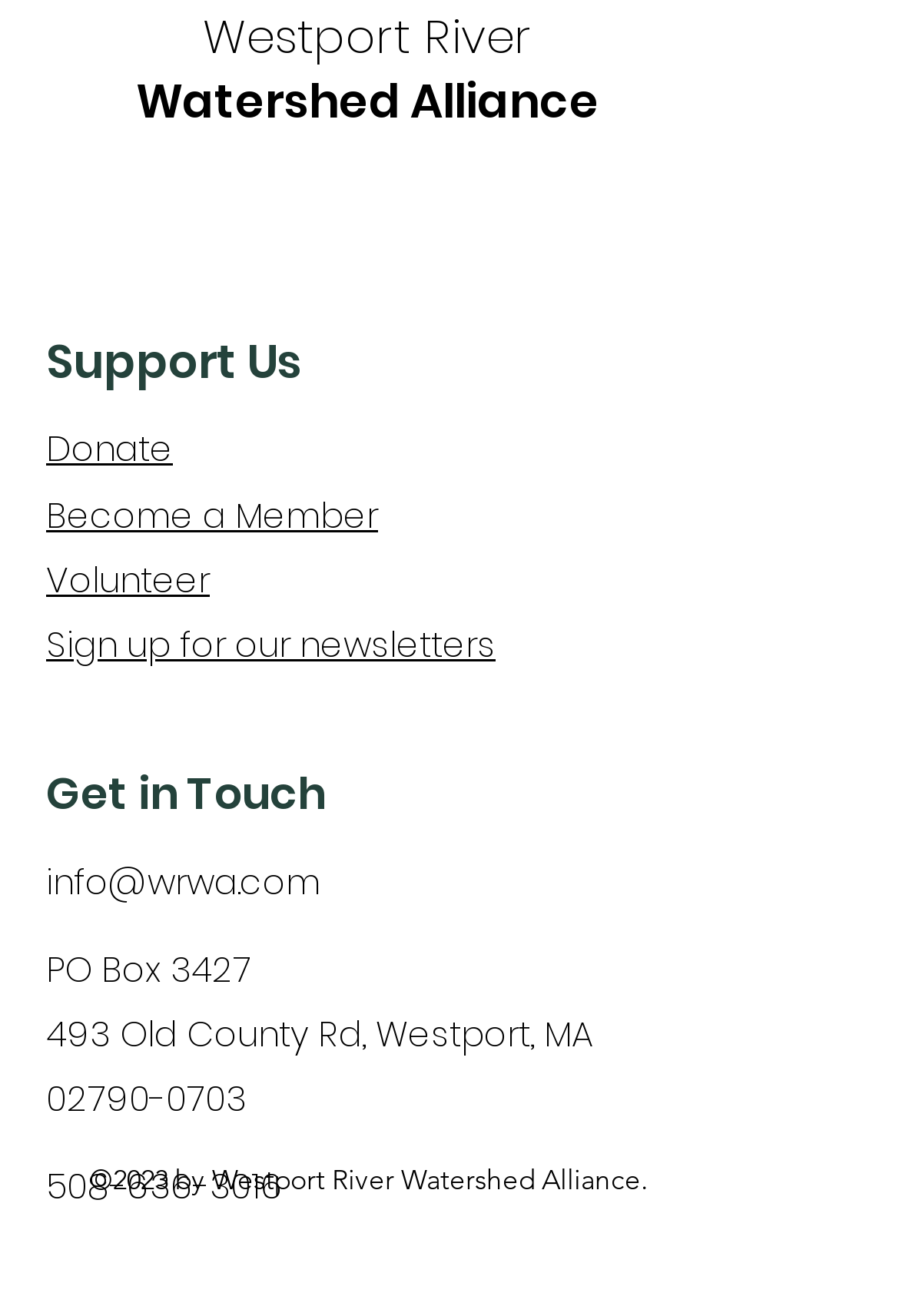Extract the bounding box coordinates for the HTML element that matches this description: "Become a Member". The coordinates should be four float numbers between 0 and 1, i.e., [left, top, right, bottom].

[0.051, 0.372, 0.421, 0.409]